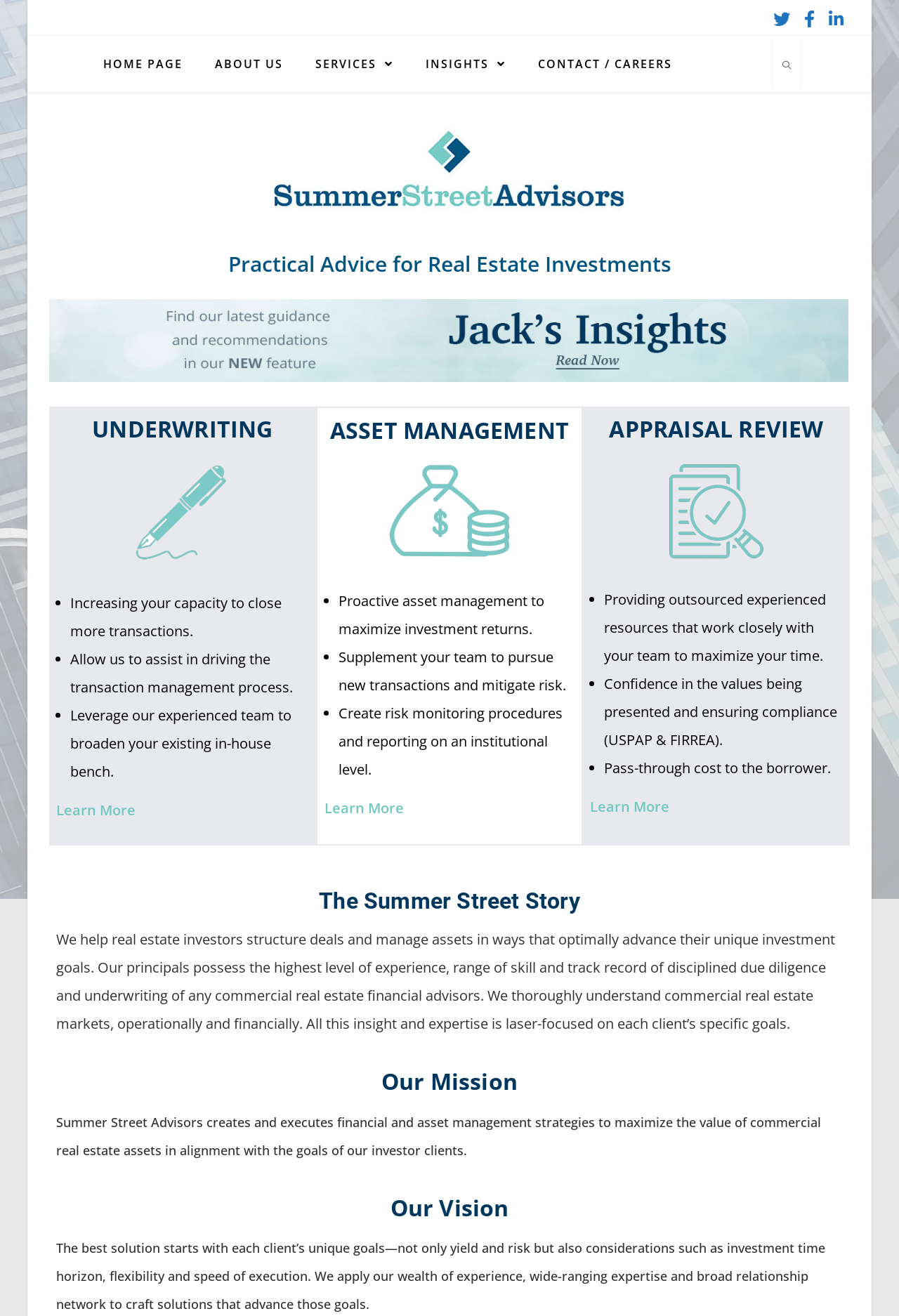Could you locate the bounding box coordinates for the section that should be clicked to accomplish this task: "Read more about The Summer Street Story".

[0.062, 0.675, 0.938, 0.695]